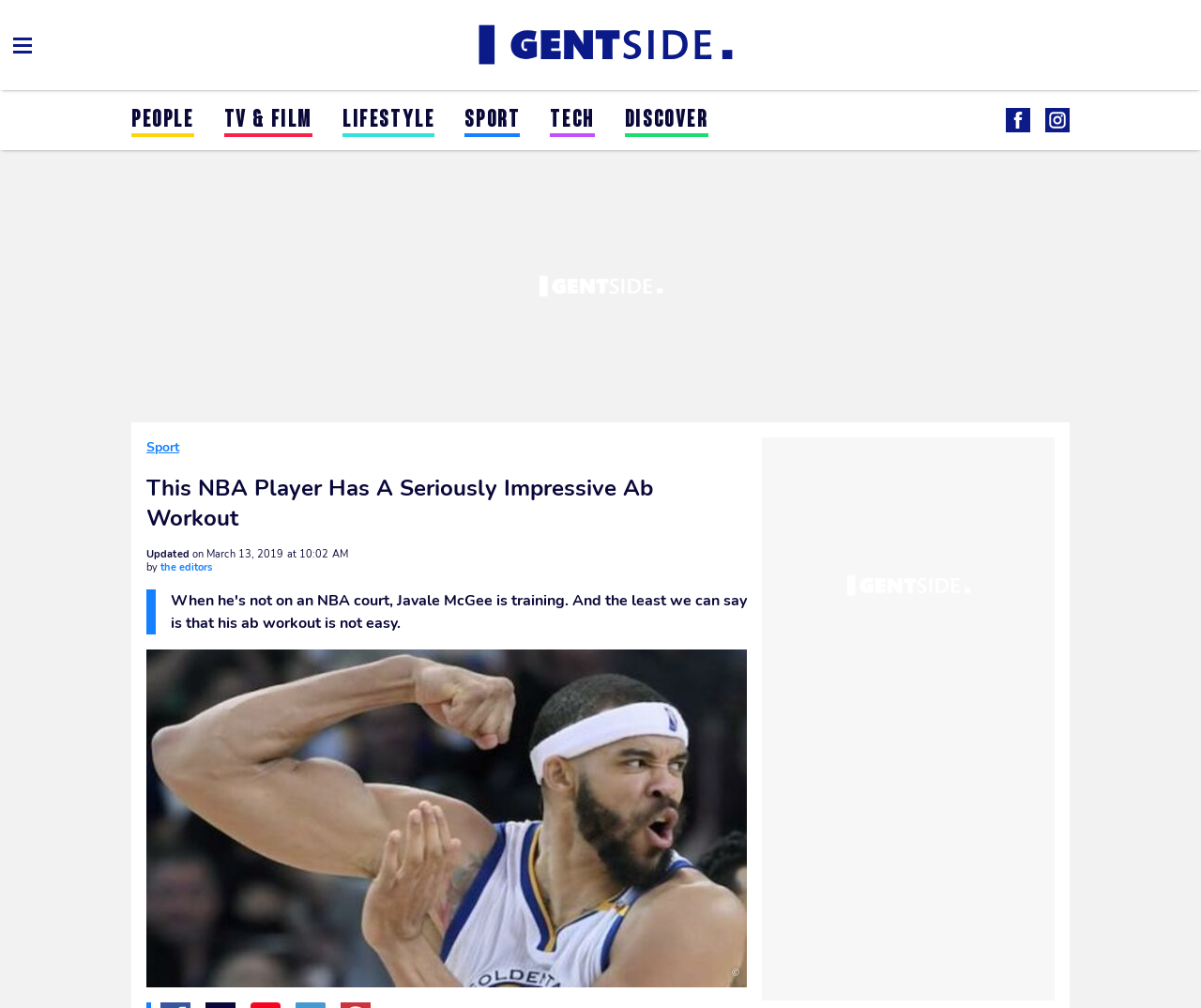Specify the bounding box coordinates of the area to click in order to follow the given instruction: "Click on the 'PEOPLE' link."

[0.109, 0.107, 0.161, 0.132]